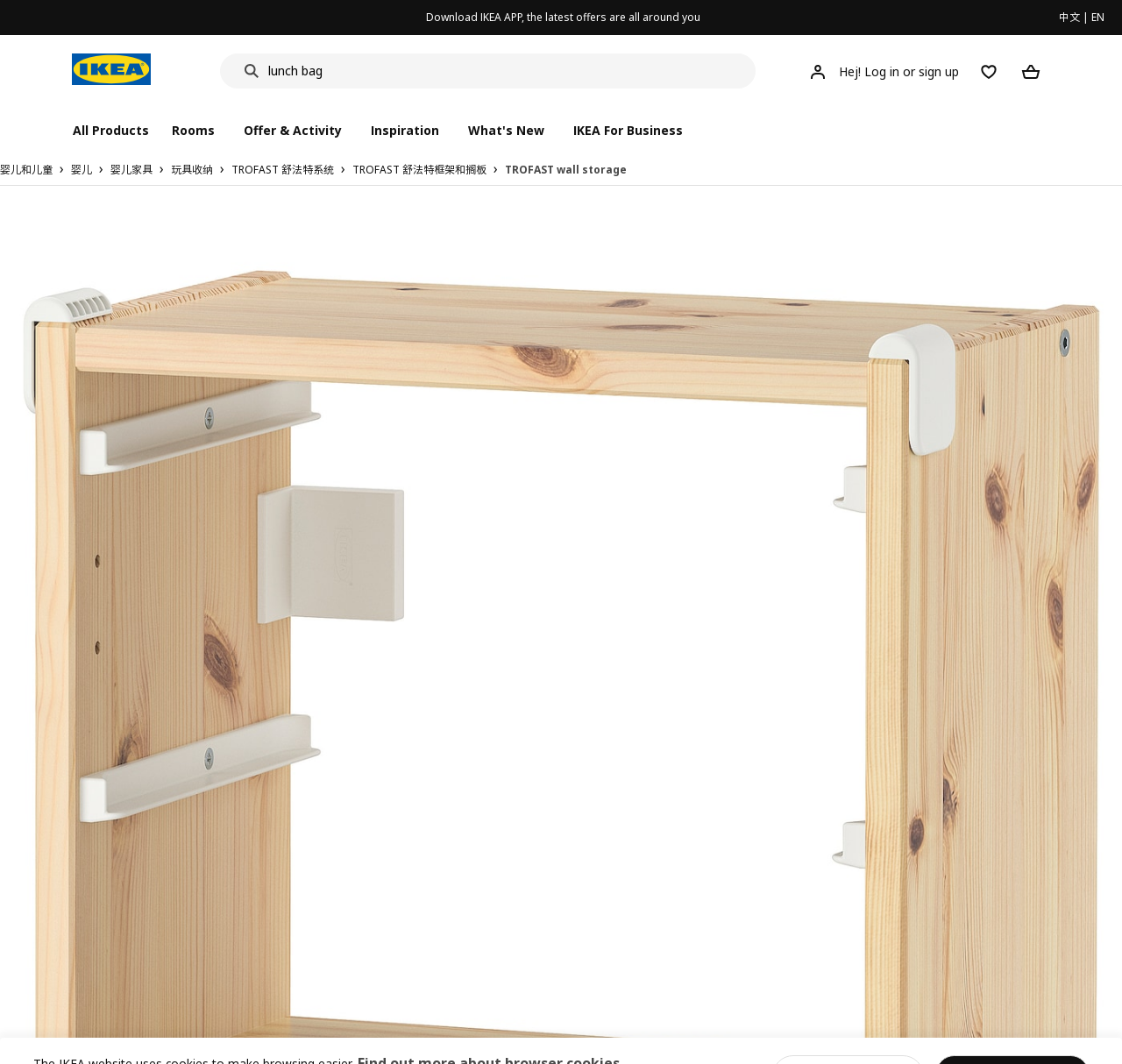Produce a meticulous description of the webpage.

This webpage is about the TROFAST wall storage light white stained pine product from IKEA. At the top left corner, there is a link to download the IKEA app, and next to it, there are language options in Chinese and English. Below these elements, there is a search textbox with a magnifying glass icon on the left side. 

To the right of the search box, there are two search suggestions: "artificial flower" and "lunch bag". Above these suggestions, there is a greeting message "Hej! Log in or sign up" with three icons on the right side. 

On the top navigation bar, there are several tabs: "All Products", "Rooms", "Offer & Activity", "Inspiration", and "IKEA For Business". Below the navigation bar, there is a breadcrumb navigation menu that shows the product category hierarchy, starting from "婴儿和儿童" (baby and children) to "TROFAST wall storage". 

On the right side of the breadcrumb menu, there is a button with an icon, and above it, there is an image. At the top right corner, there is another button with an icon. The webpage has a clean and organized layout, making it easy to navigate and find the desired information about the product.